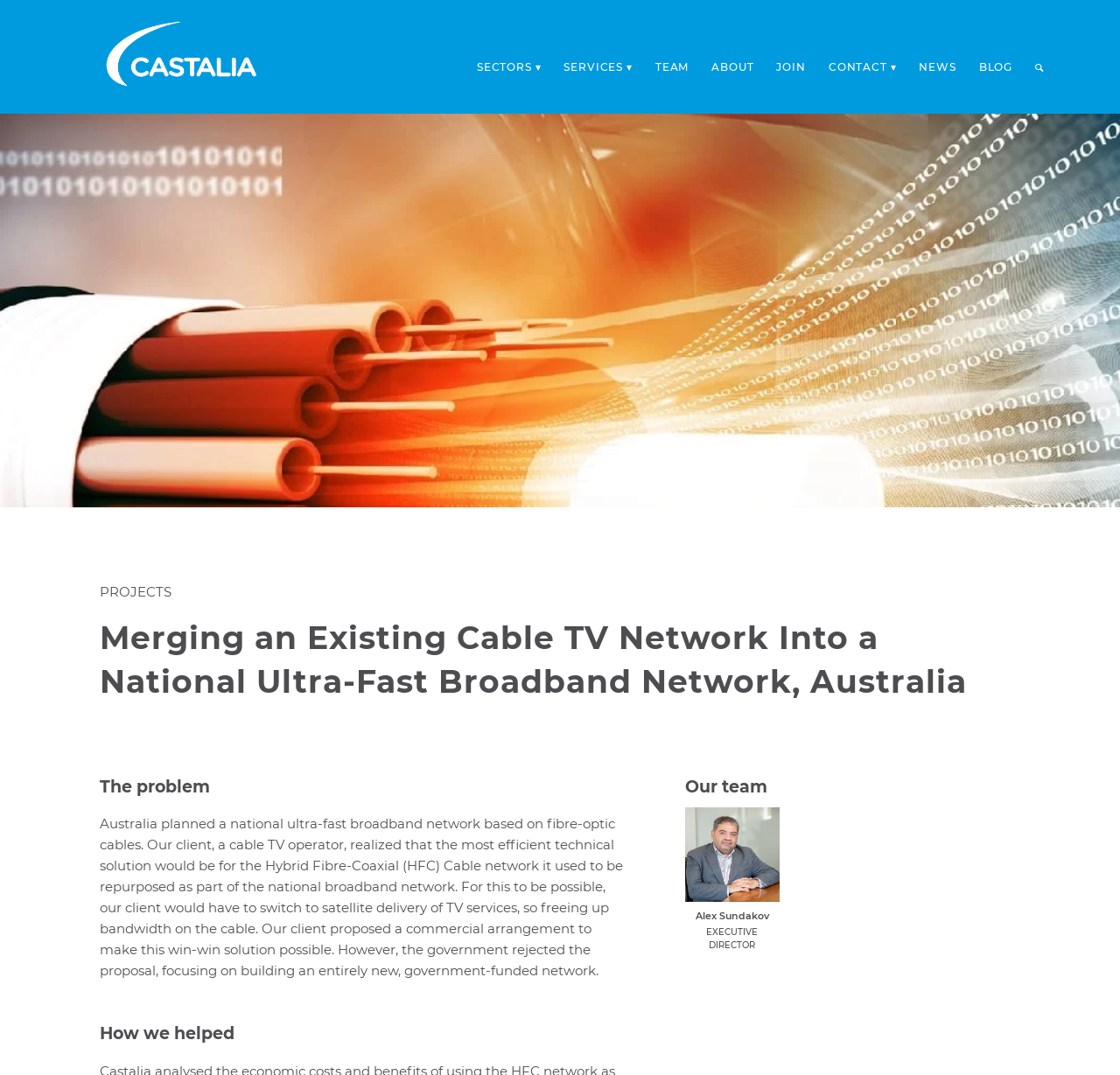What is the goal of the national ultra-fast broadband network?
Refer to the image and answer the question using a single word or phrase.

Fibre-optic cables